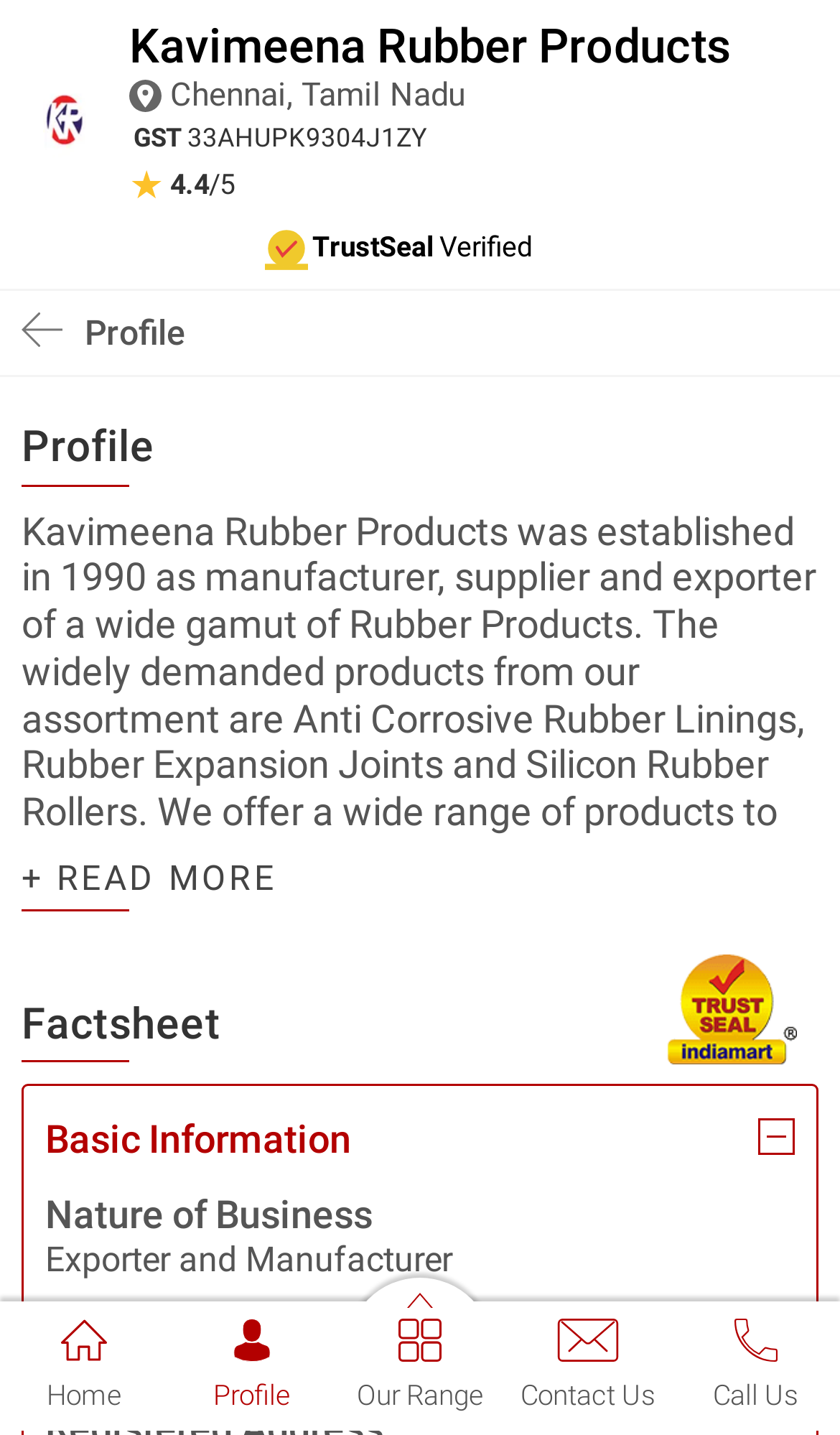Find the bounding box coordinates of the element to click in order to complete this instruction: "Read more about the company". The bounding box coordinates must be four float numbers between 0 and 1, denoted as [left, top, right, bottom].

[0.026, 0.597, 0.33, 0.626]